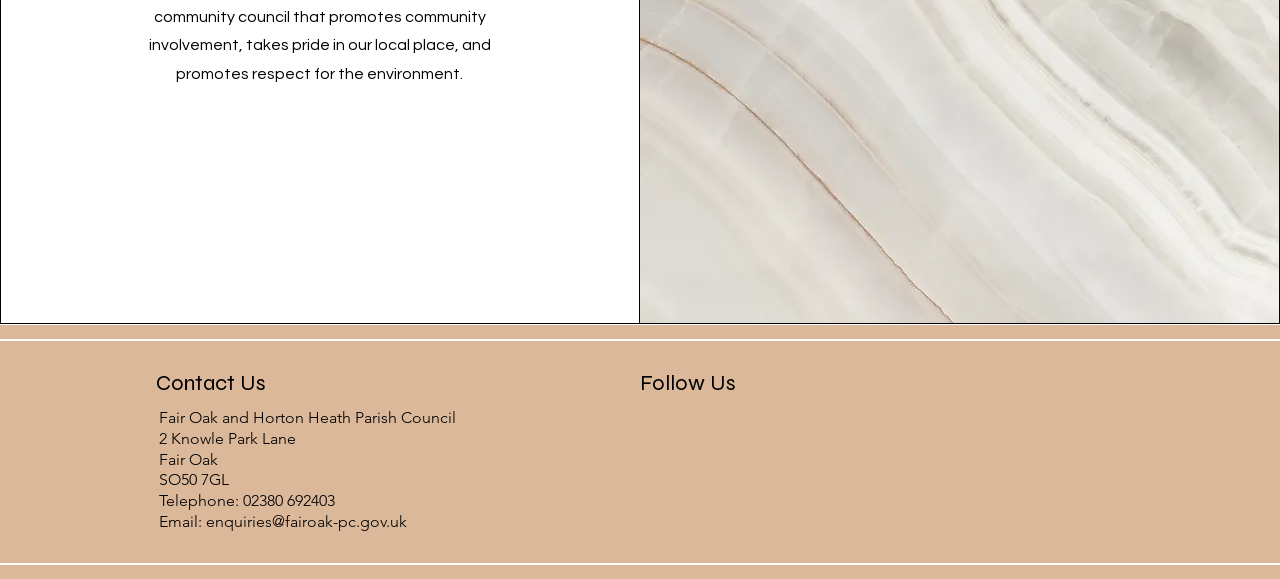Analyze the image and give a detailed response to the question:
What is the email address of the parish council?

I found the answer by looking at the link element with the text 'enquiries@fairoak-pc.gov.uk' which is located at [0.161, 0.884, 0.318, 0.917] and is a part of the contact information section.